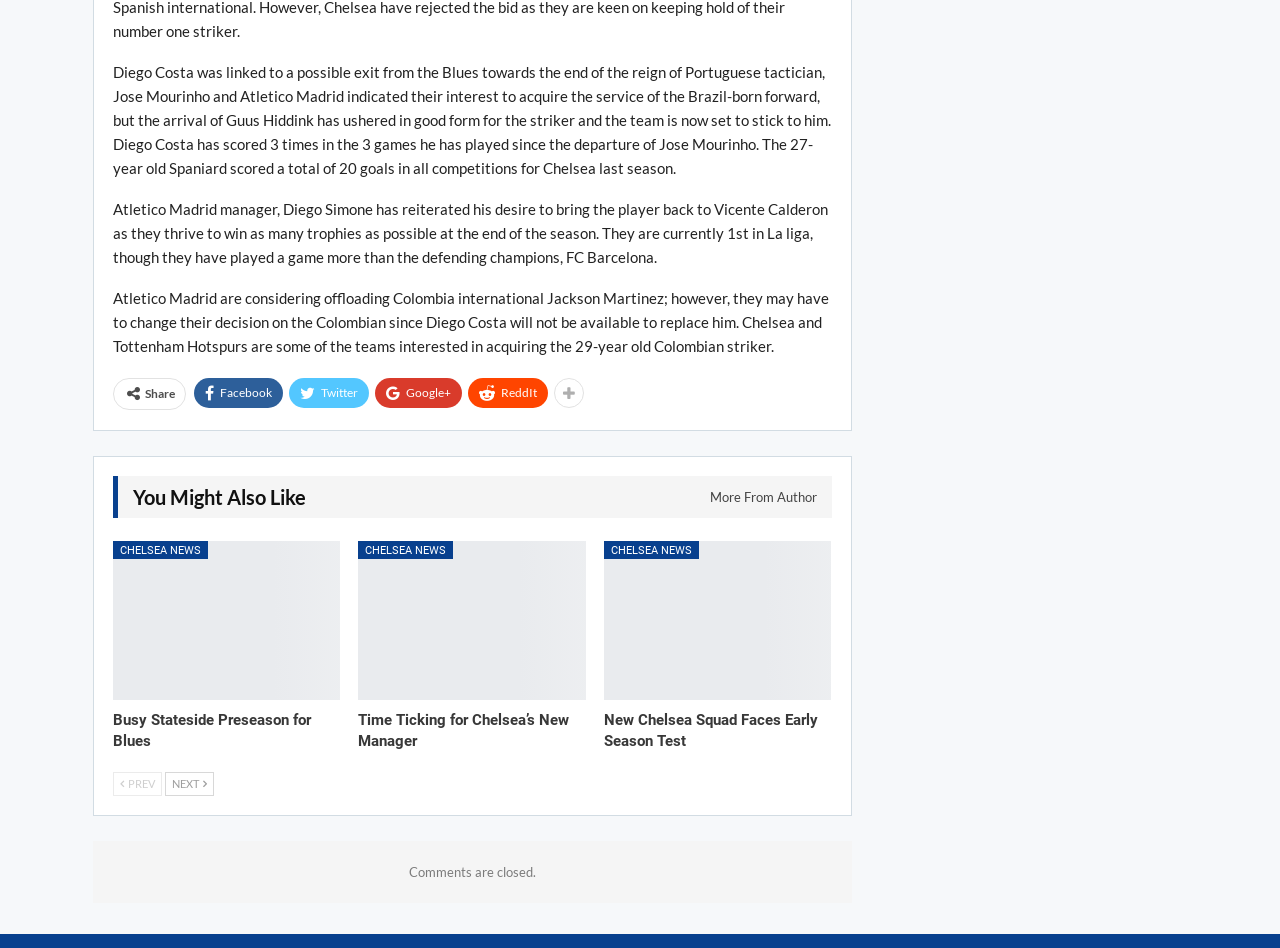Please locate the clickable area by providing the bounding box coordinates to follow this instruction: "Share on Facebook".

[0.151, 0.399, 0.221, 0.43]